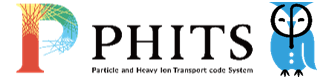What is the color of the owl character?
Refer to the image and provide a one-word or short phrase answer.

Blue